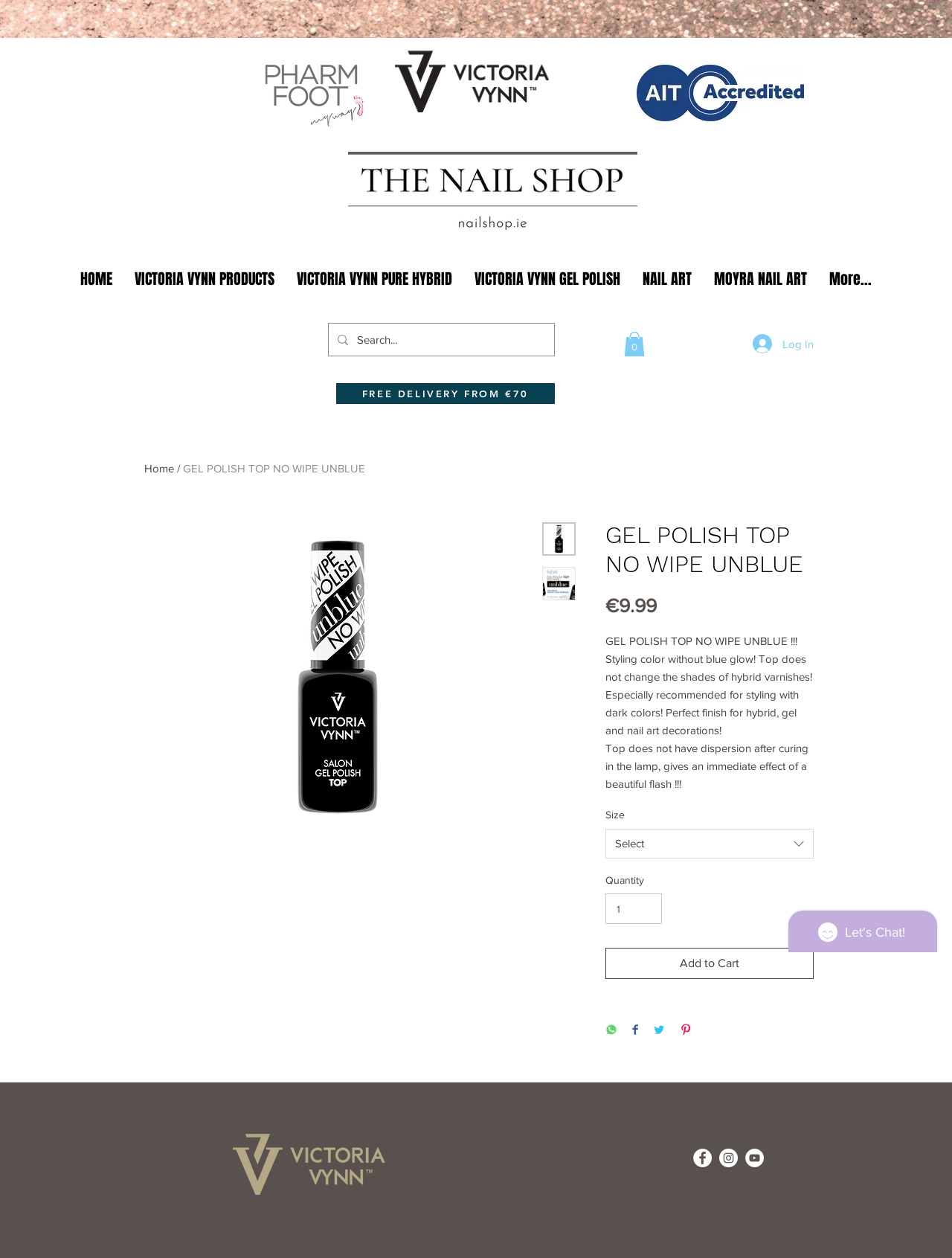Please identify the coordinates of the bounding box for the clickable region that will accomplish this instruction: "Search for products".

[0.345, 0.257, 0.582, 0.283]